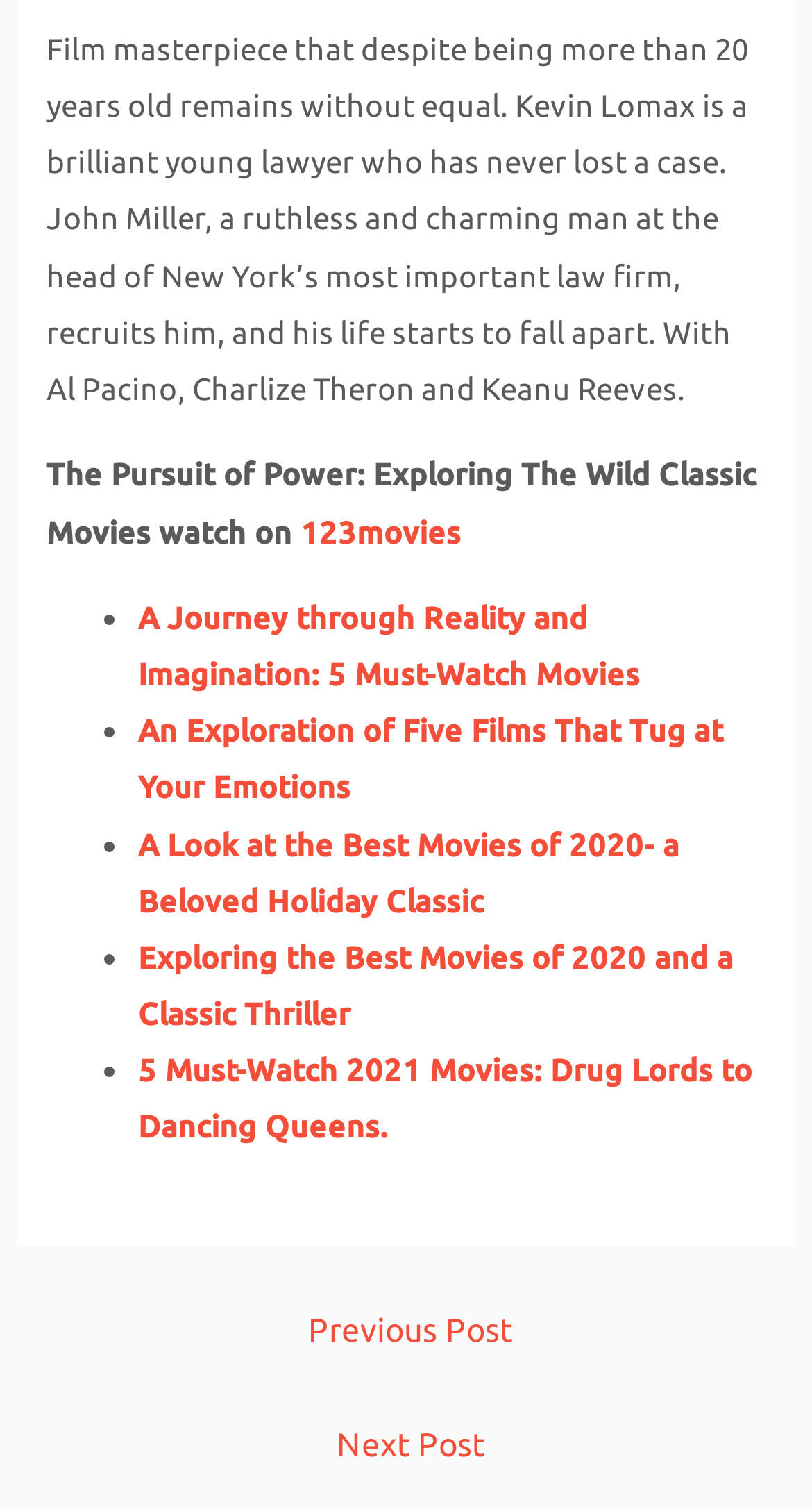Carefully observe the image and respond to the question with a detailed answer:
What are the two buttons at the very bottom of the webpage?

The two buttons at the very bottom of the webpage are 'Previous Post' and 'Next Post', which are likely navigation buttons to move between blog posts or articles.